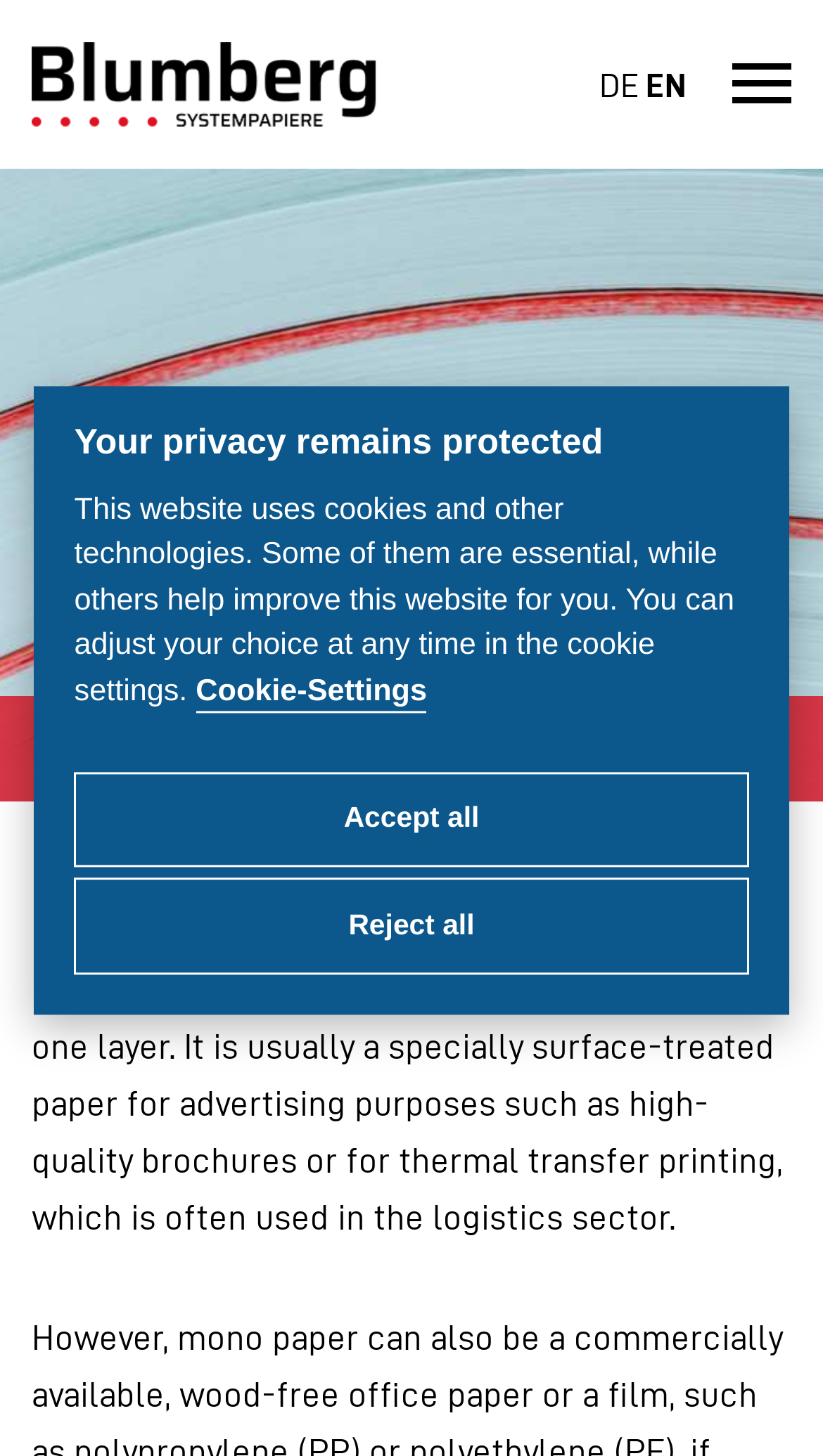What is the purpose of the 'Cookie-Settings' button?
Based on the image, provide a one-word or brief-phrase response.

To adjust cookie choices